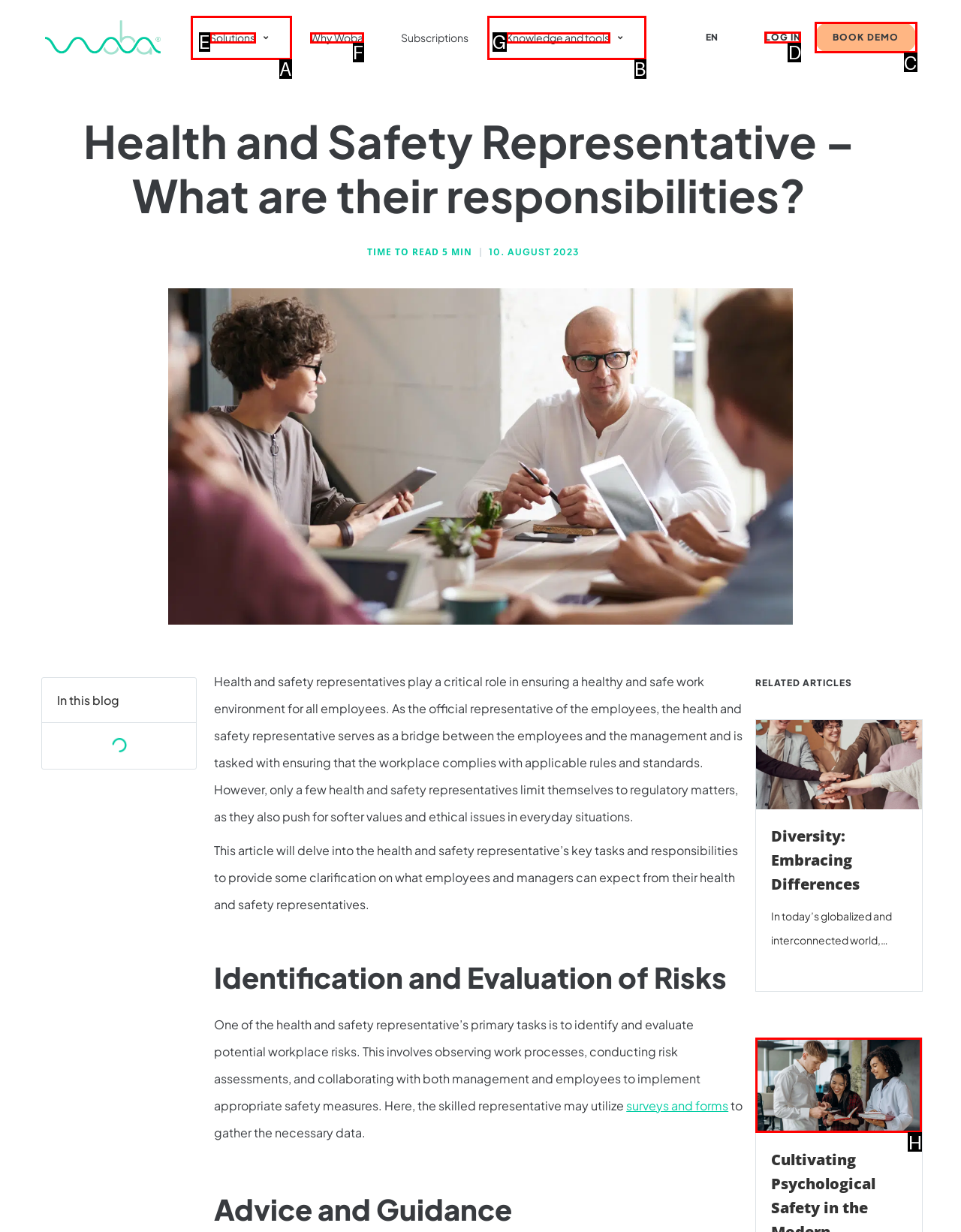For the task: Click on the 'BOOK DEMO' button, identify the HTML element to click.
Provide the letter corresponding to the right choice from the given options.

C